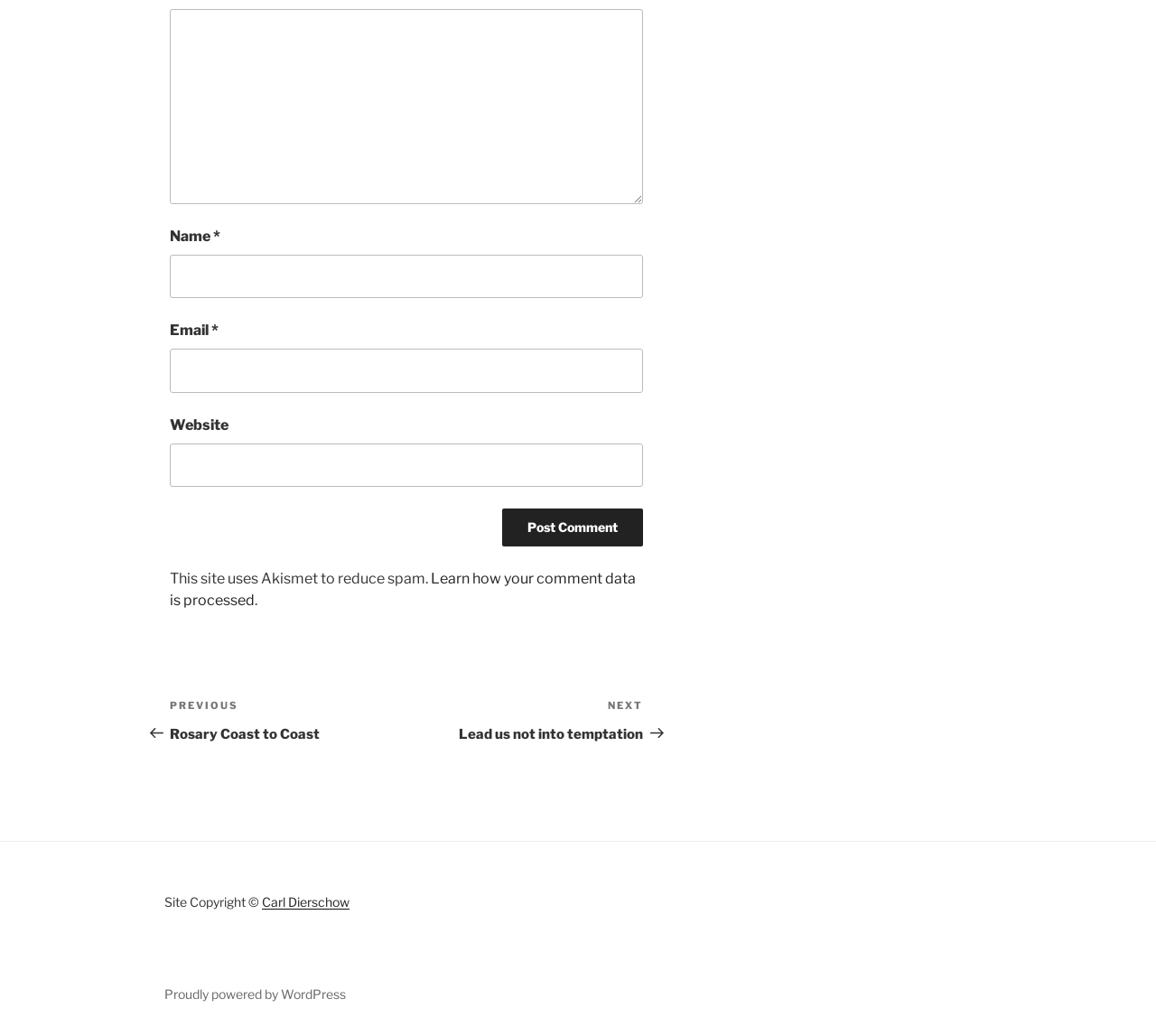Please specify the bounding box coordinates of the clickable section necessary to execute the following command: "Enter your comment".

[0.147, 0.008, 0.556, 0.197]